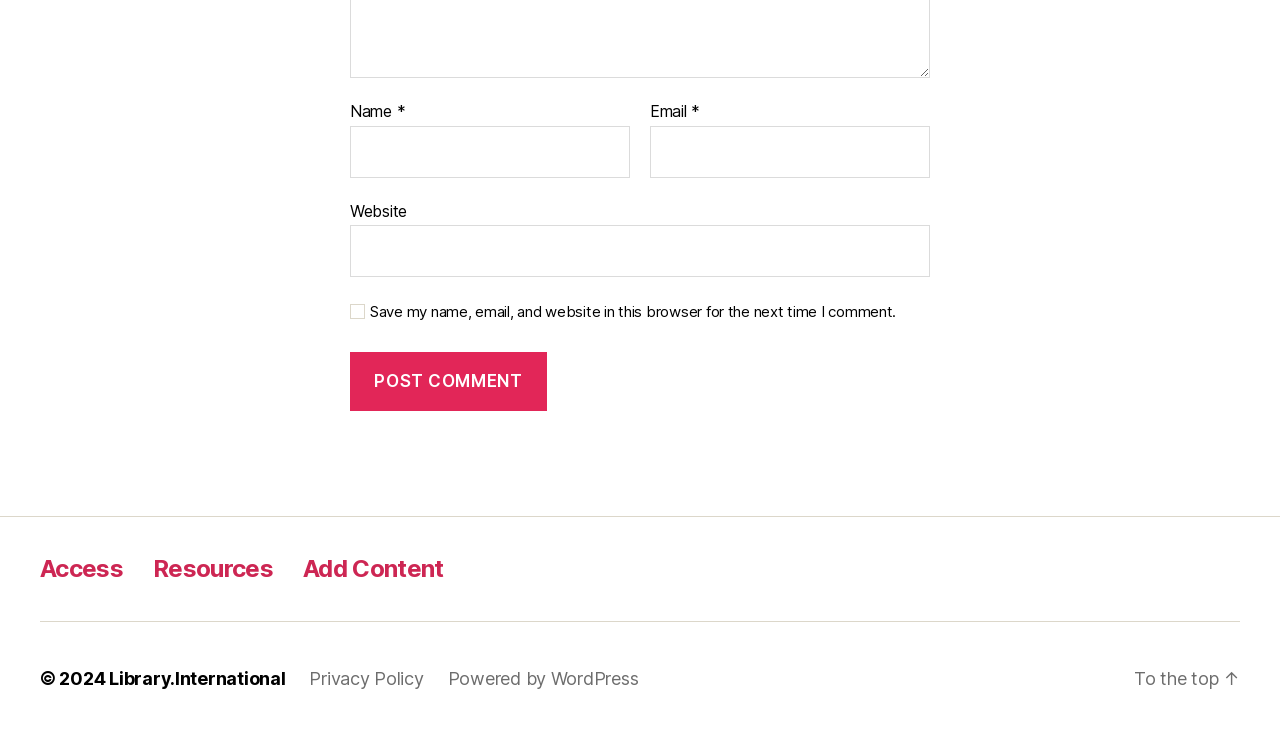Determine the bounding box coordinates for the region that must be clicked to execute the following instruction: "Click the Post Comment button".

[0.273, 0.479, 0.427, 0.559]